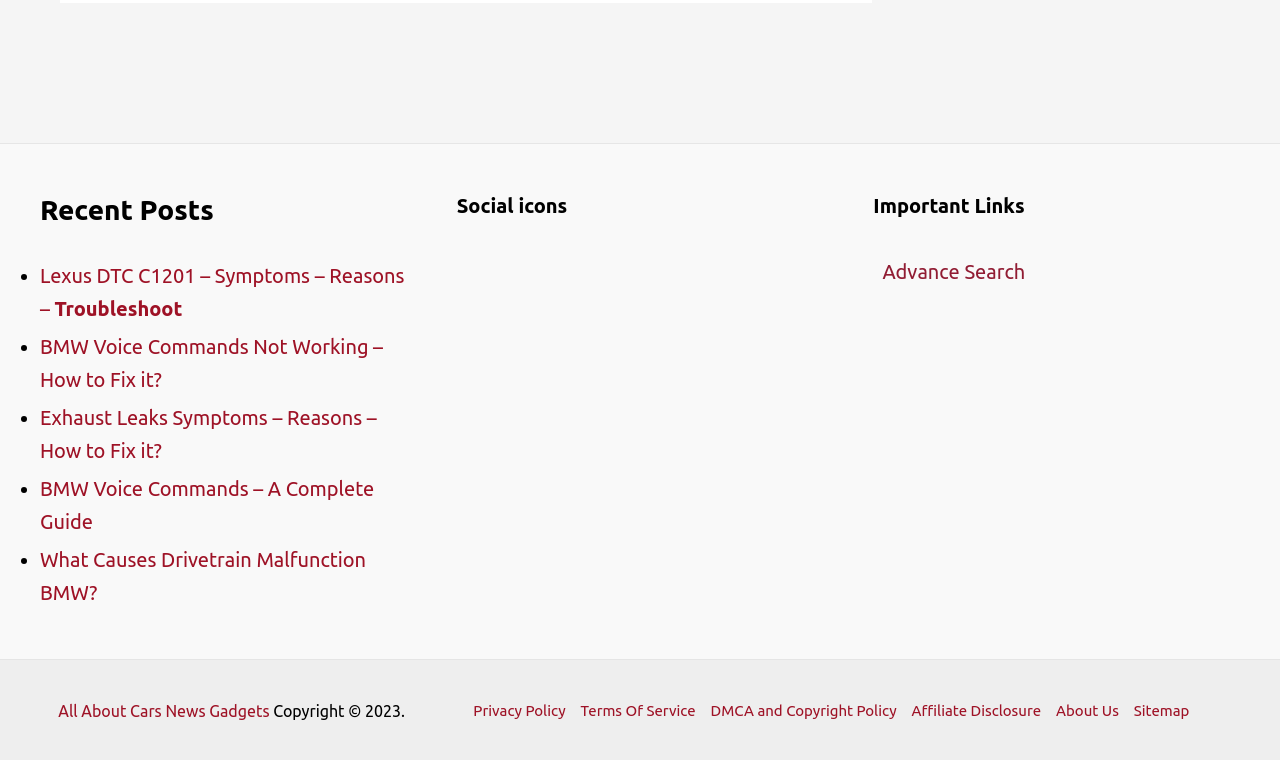What is the last link in the site navigation menu?
Please describe in detail the information shown in the image to answer the question.

I found the last link in the site navigation menu by looking at the navigation element with the text 'Site Navigation: footer menu' and then finding the last link element underneath it, which has the text 'Sitemap'.